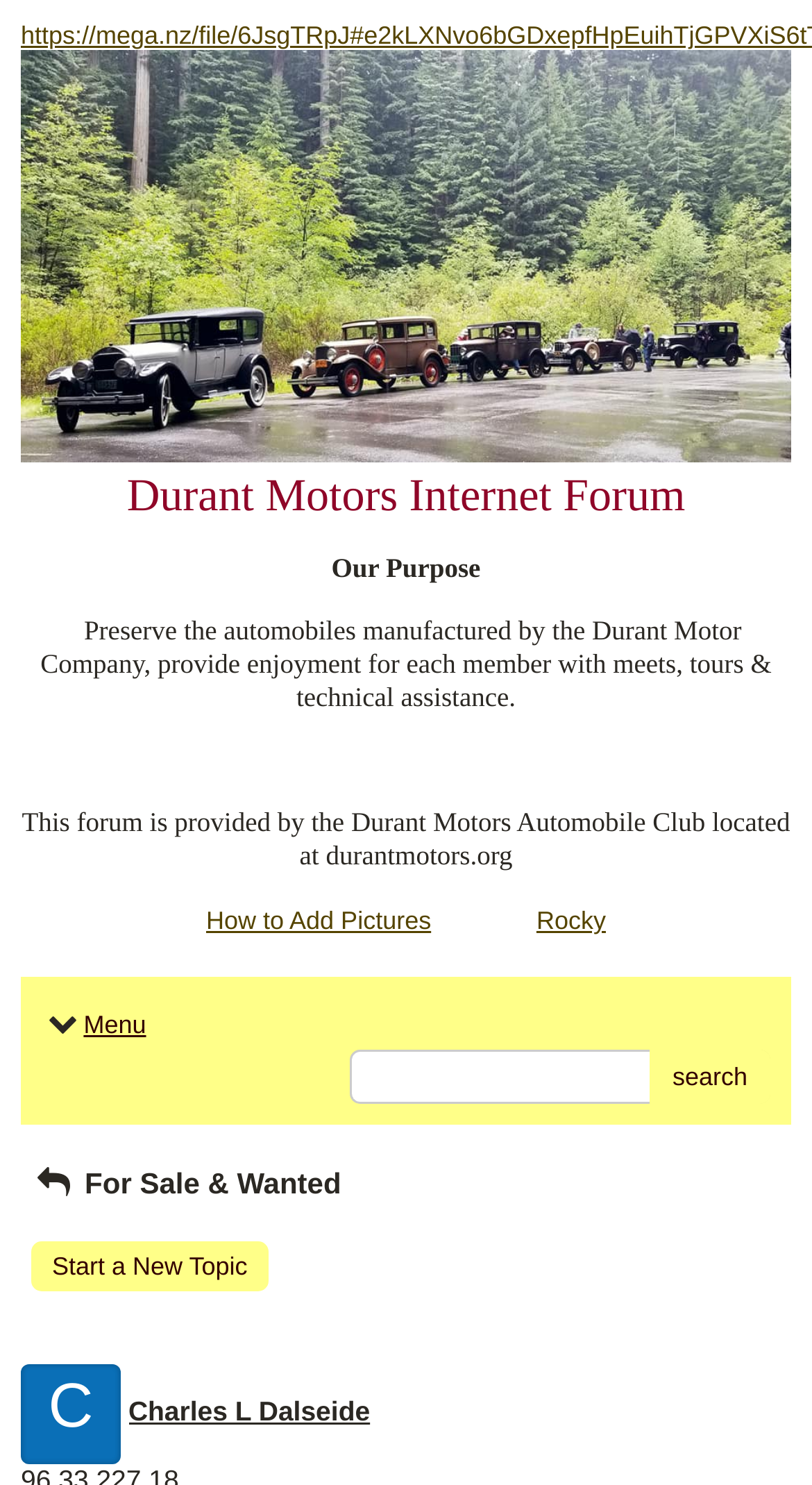Identify the bounding box coordinates of the clickable region necessary to fulfill the following instruction: "upload a picture". The bounding box coordinates should be four float numbers between 0 and 1, i.e., [left, top, right, bottom].

[0.254, 0.61, 0.531, 0.63]